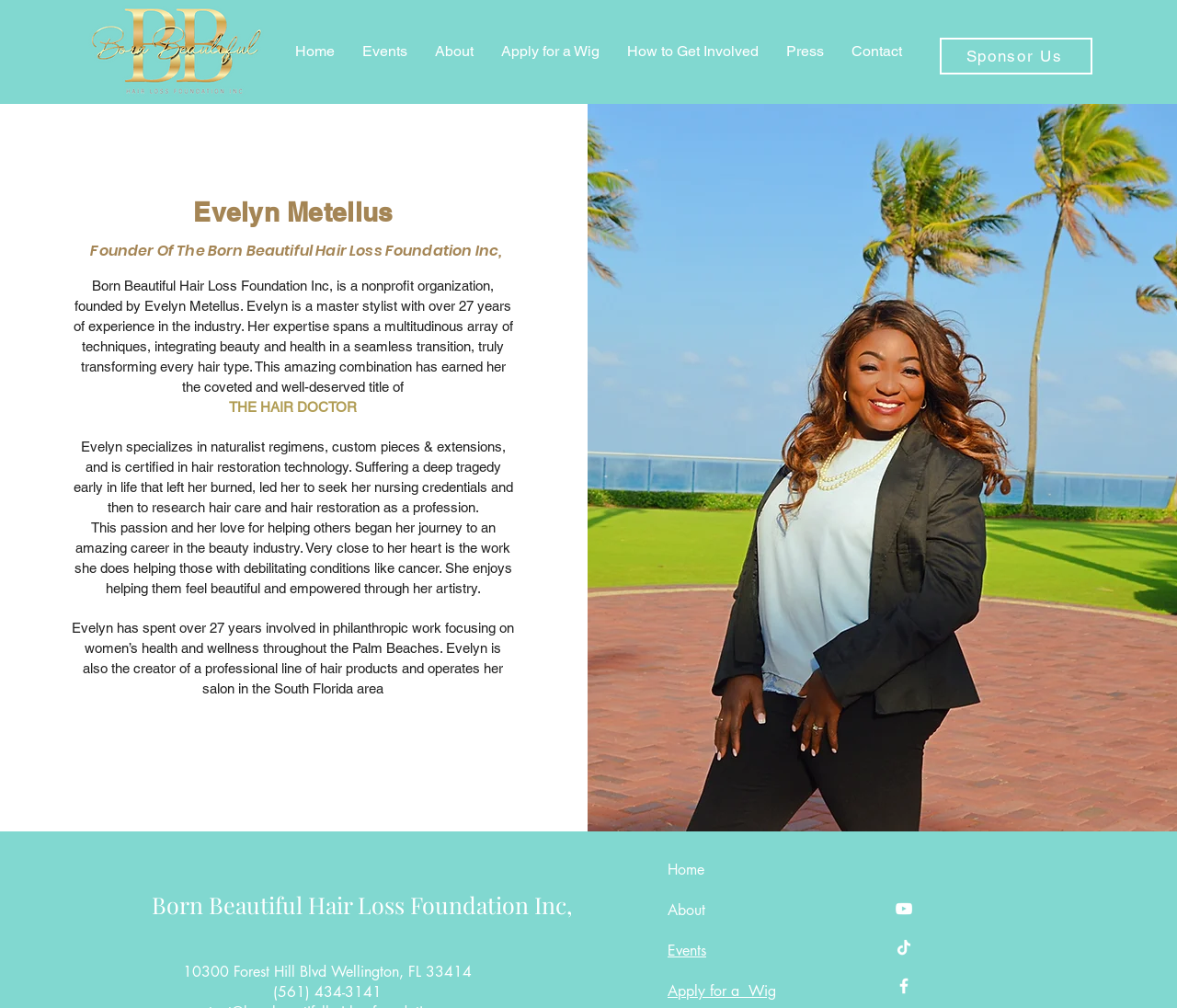Please specify the bounding box coordinates of the clickable region necessary for completing the following instruction: "Visit the Facebook page". The coordinates must consist of four float numbers between 0 and 1, i.e., [left, top, right, bottom].

[0.759, 0.968, 0.777, 0.988]